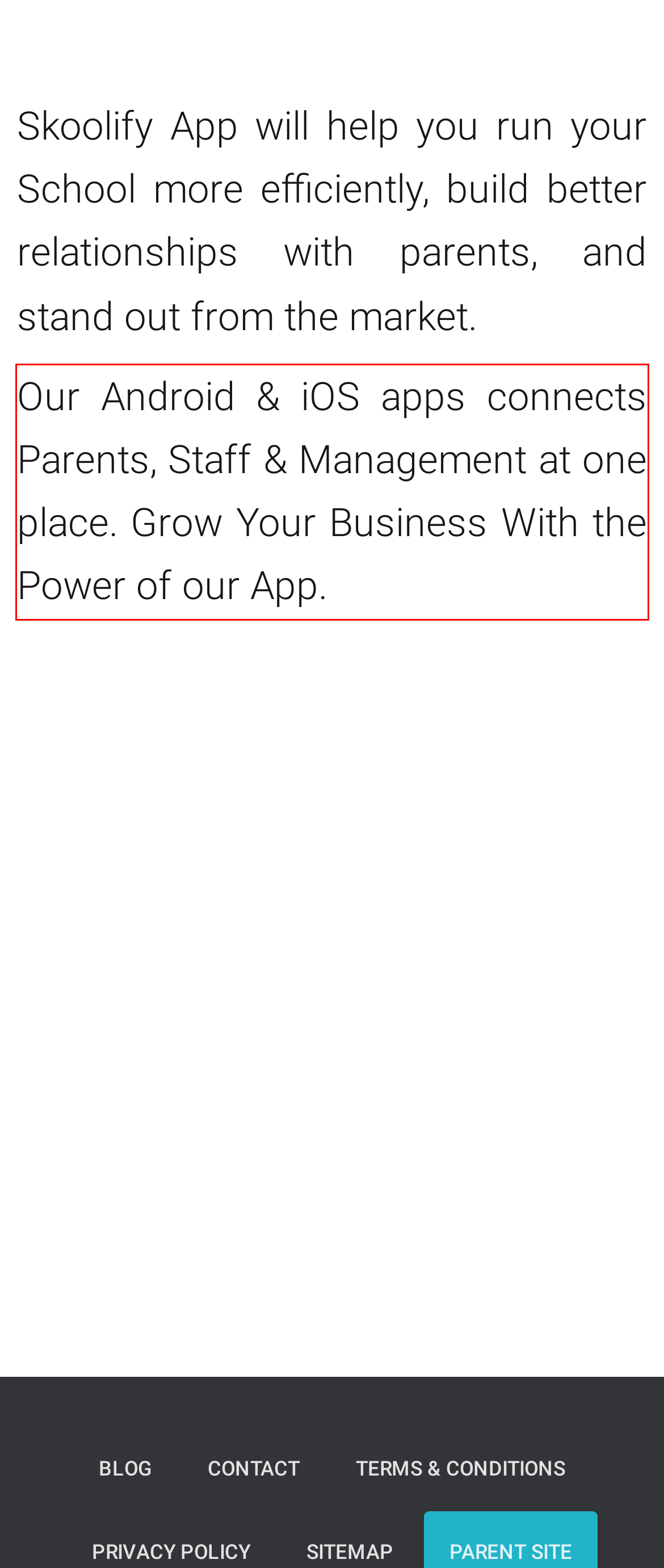Please examine the webpage screenshot containing a red bounding box and use OCR to recognize and output the text inside the red bounding box.

Our Android & iOS apps connects Parents, Staff & Management at one place. Grow Your Business With the Power of our App.